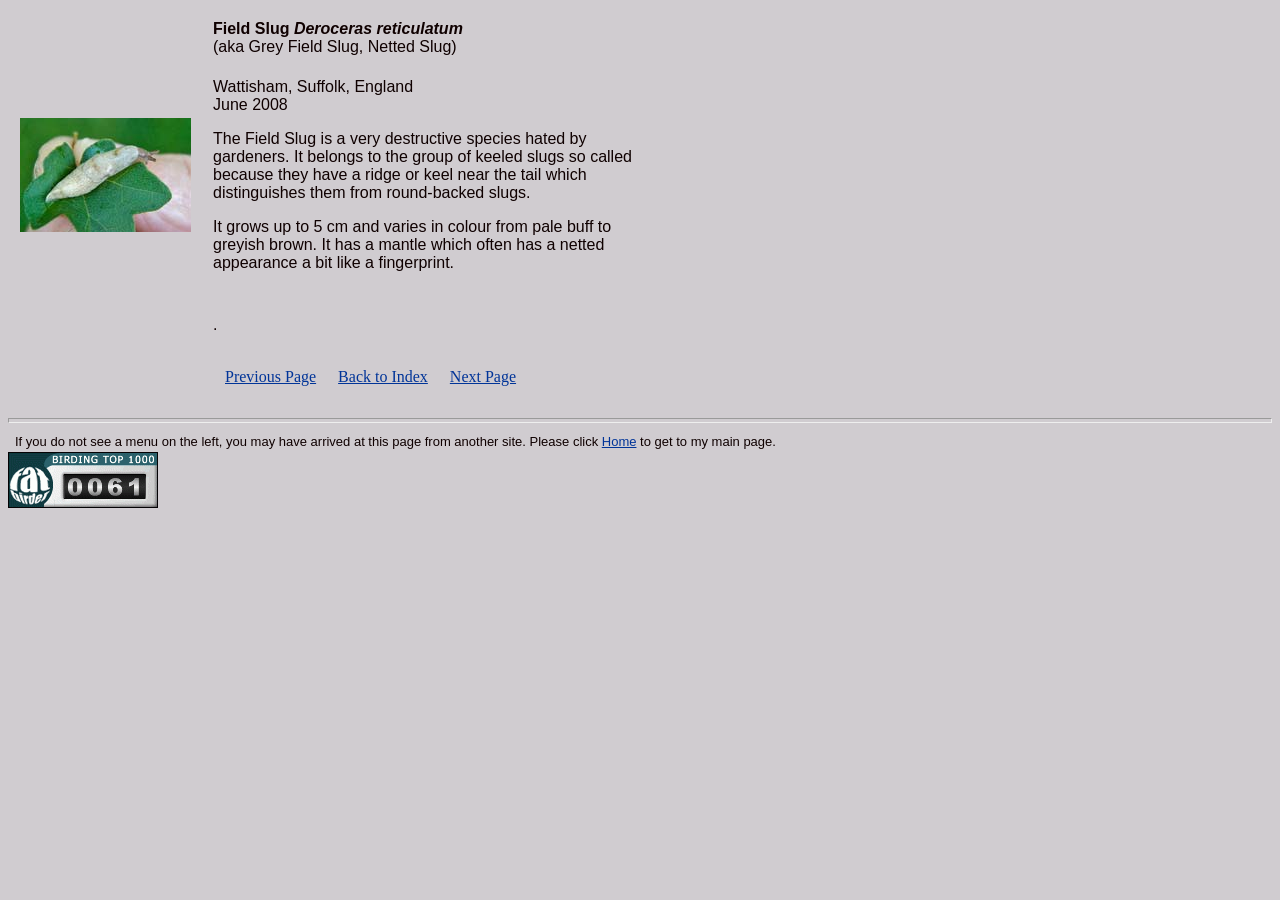What is the purpose of the keel near the tail of the Field Slug?
Using the visual information, answer the question in a single word or phrase.

To distinguish it from round-backed slugs